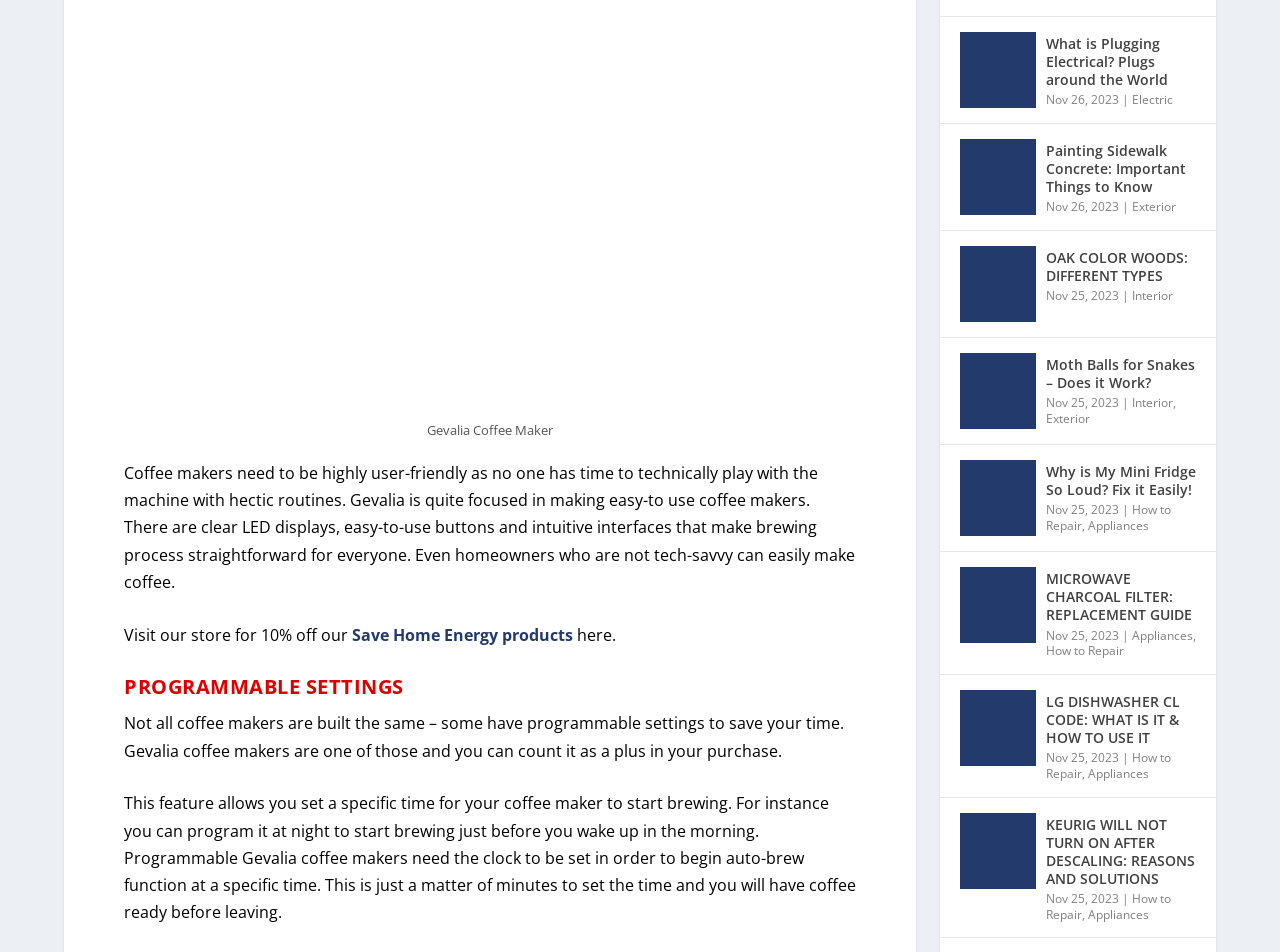What type of content is listed below the 'PROGRAMMABLE SETTINGS' heading?
Please provide a detailed and comprehensive answer to the question.

The text below the 'PROGRAMMABLE SETTINGS' heading describes the features of Gevalia coffee makers, such as programmable settings and easy-to-use interfaces, indicating that the content is related to the features of these coffee makers.